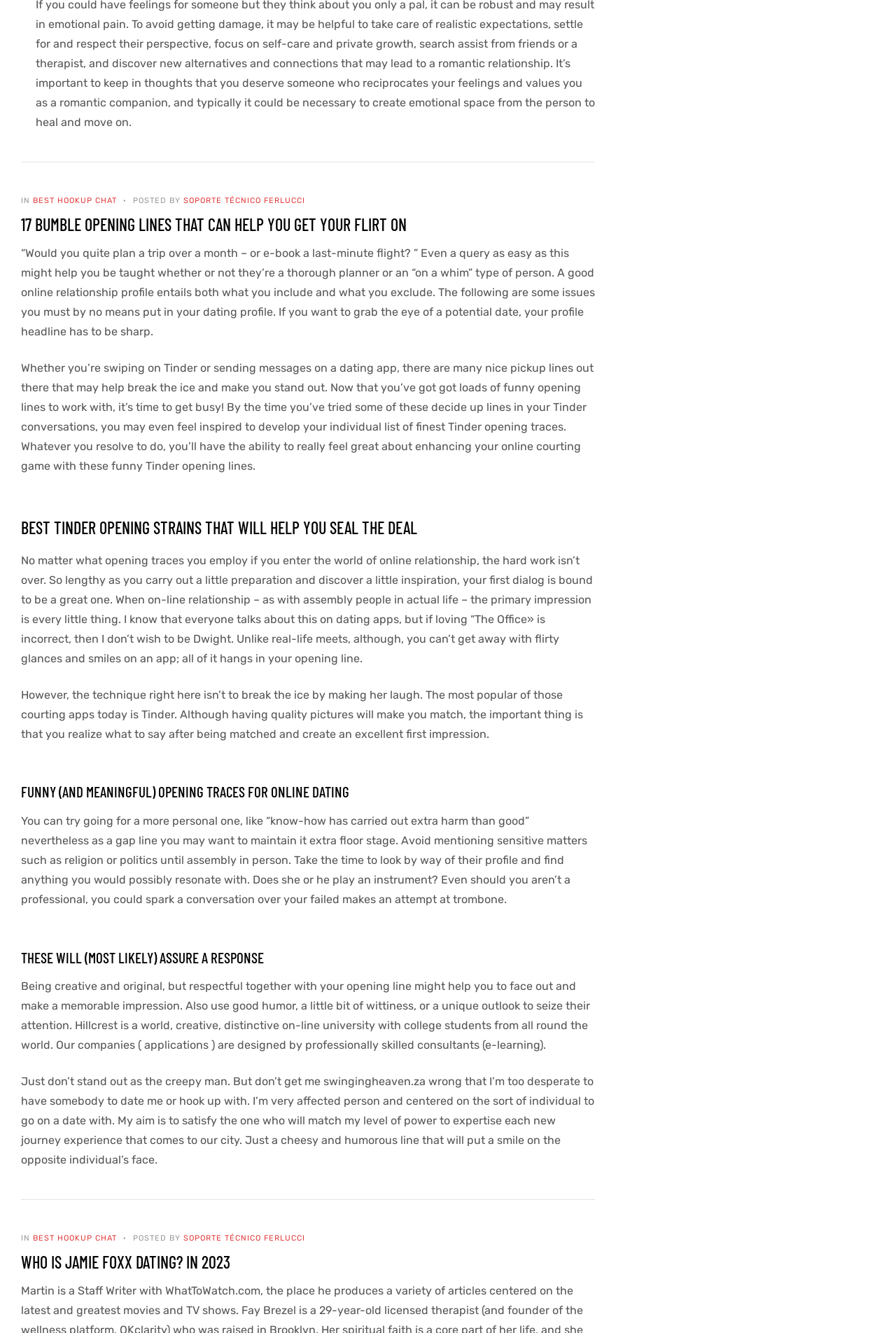Using floating point numbers between 0 and 1, provide the bounding box coordinates in the format (top-left x, top-left y, bottom-right x, bottom-right y). Locate the UI element described here: swingingheaven.za

[0.361, 0.806, 0.475, 0.816]